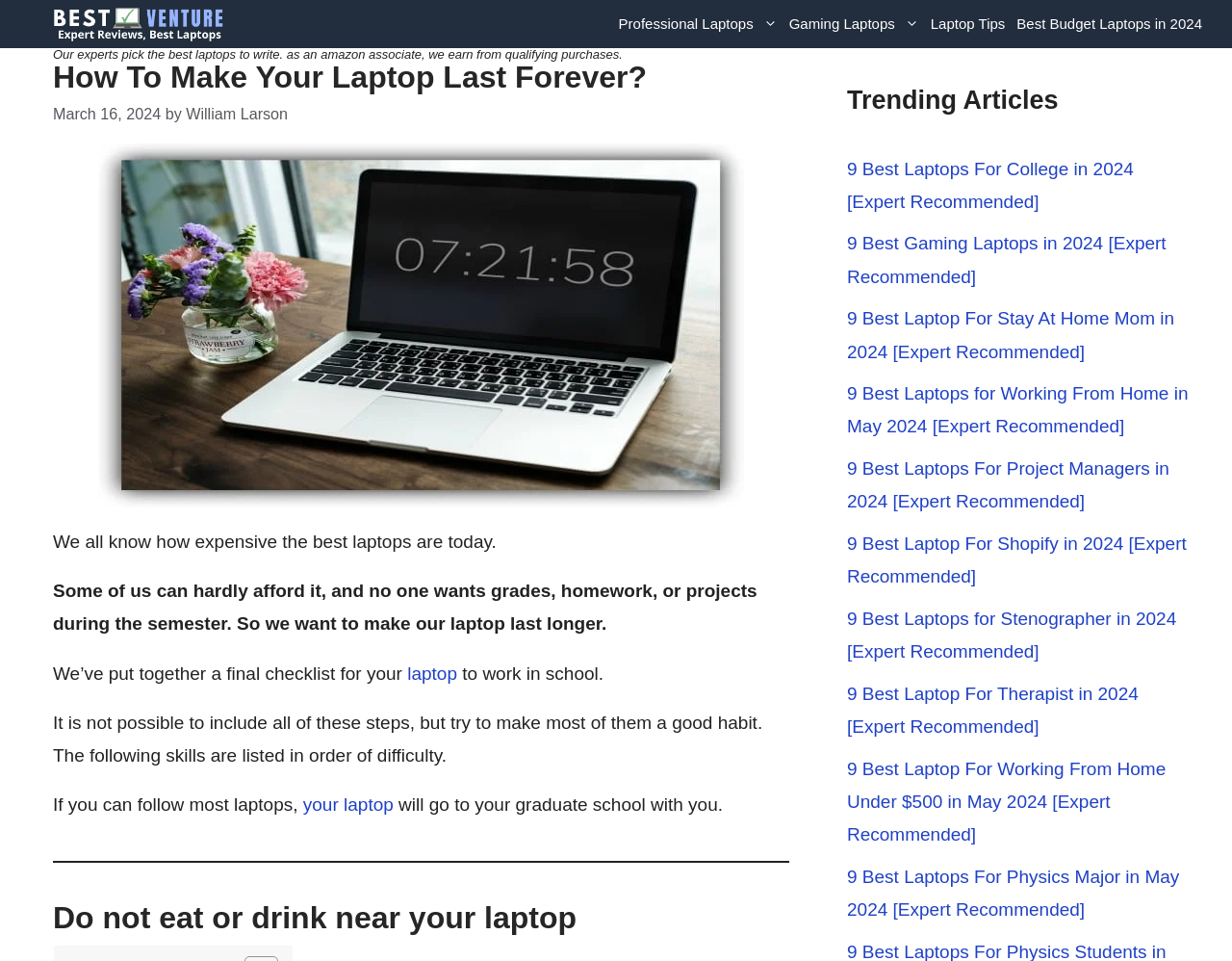Respond with a single word or phrase:
How many trending articles are listed on the webpage?

9